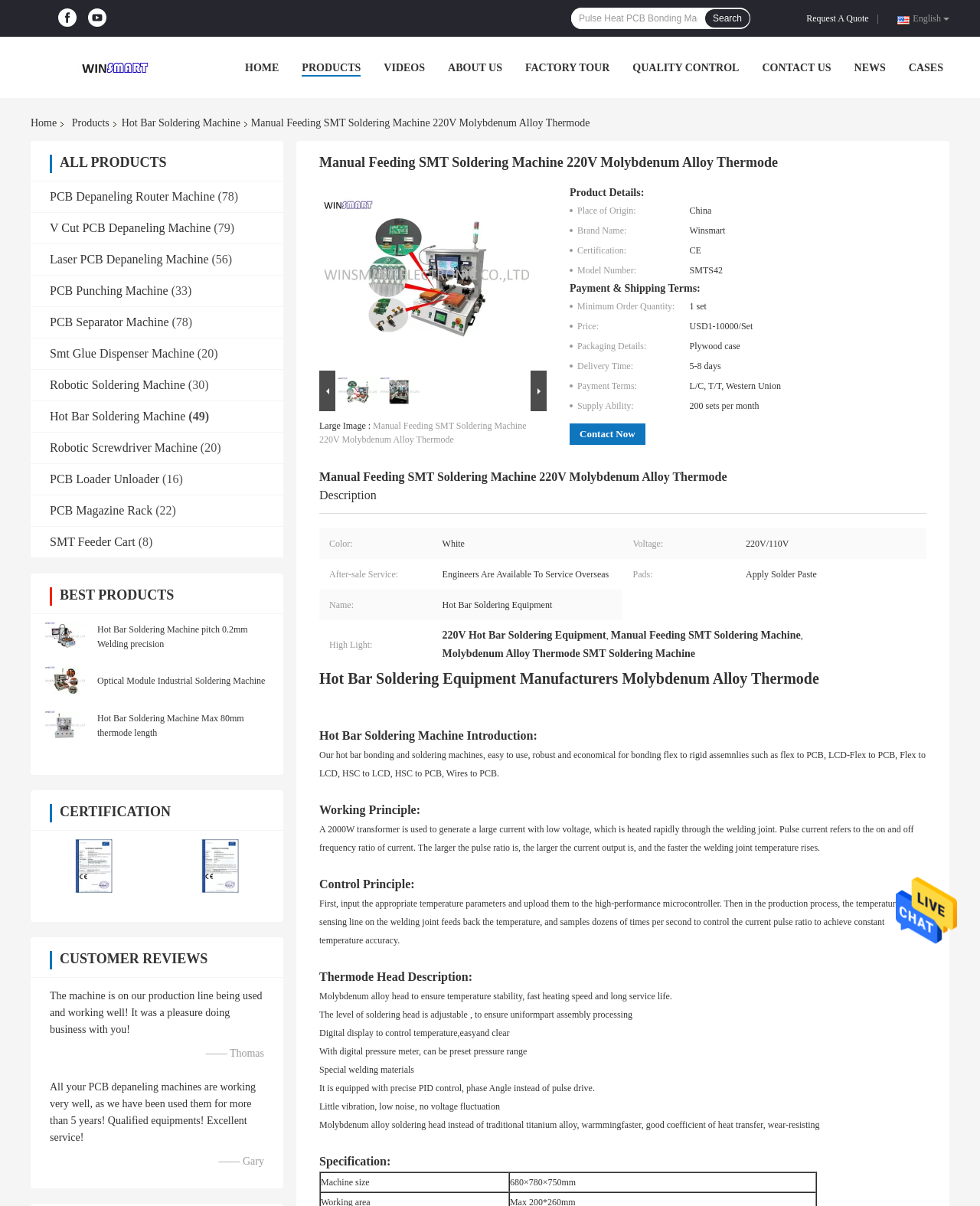Please find the bounding box coordinates of the element that needs to be clicked to perform the following instruction: "Request a quote". The bounding box coordinates should be four float numbers between 0 and 1, represented as [left, top, right, bottom].

[0.823, 0.009, 0.893, 0.021]